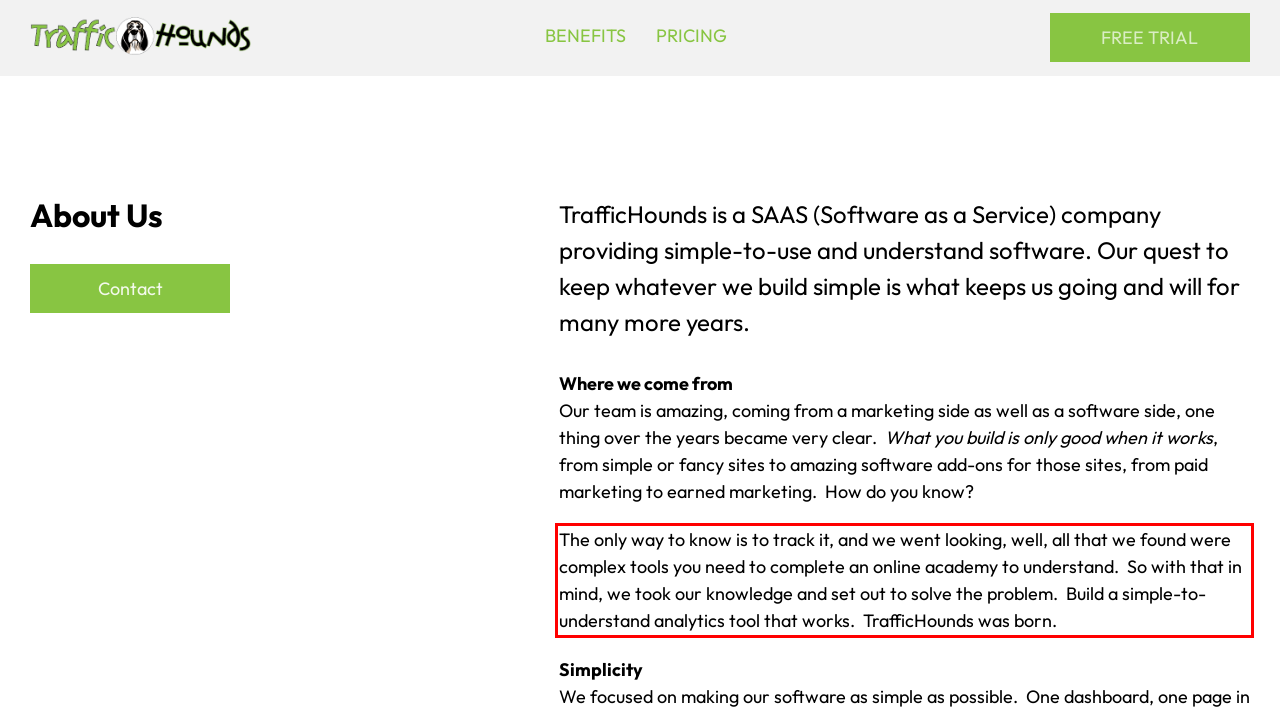Please perform OCR on the UI element surrounded by the red bounding box in the given webpage screenshot and extract its text content.

The only way to know is to track it, and we went looking, well, all that we found were complex tools you need to complete an online academy to understand. So with that in mind, we took our knowledge and set out to solve the problem. Build a simple-to-understand analytics tool that works. TrafficHounds was born.